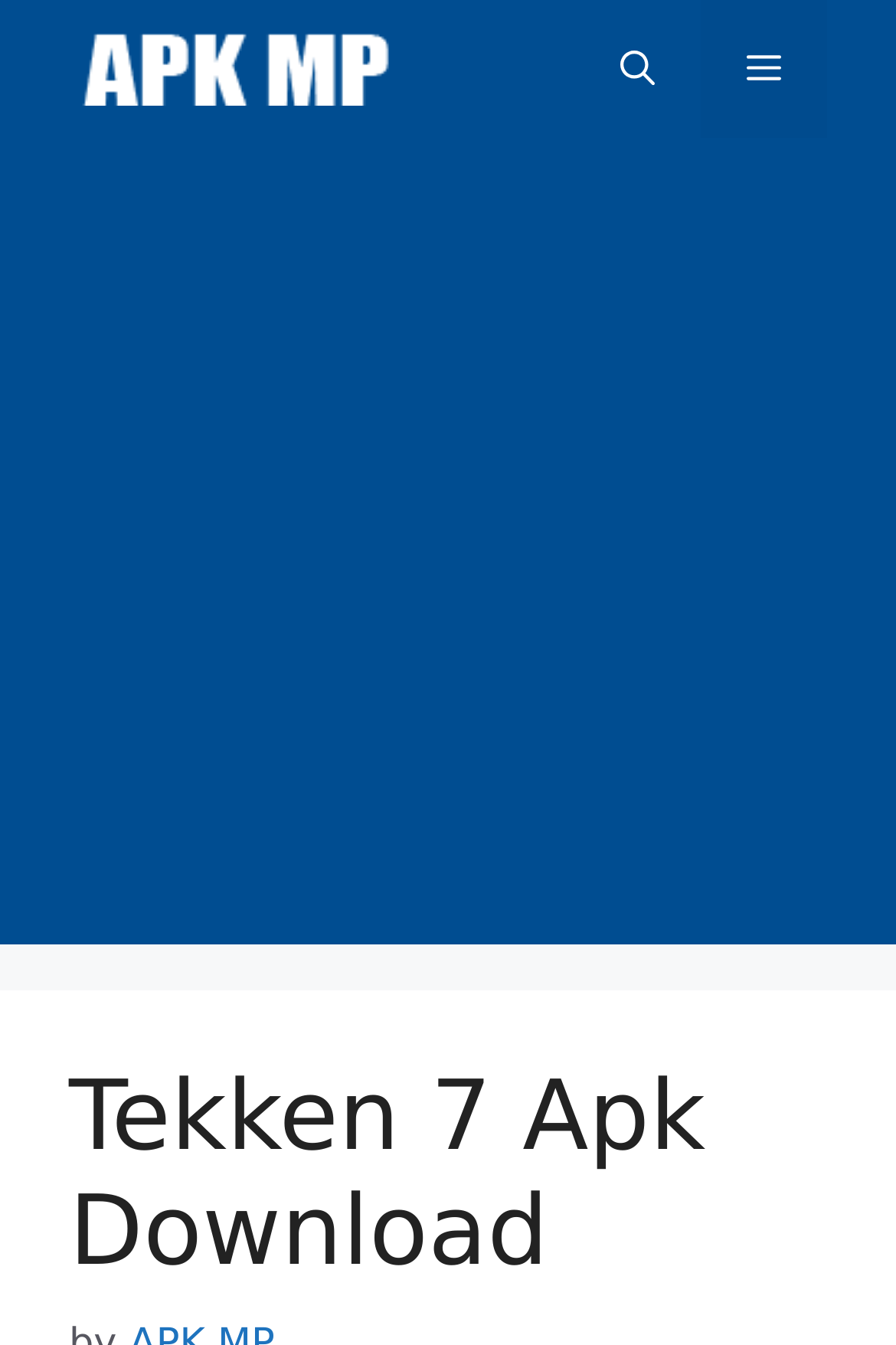What type of content is displayed below the banner?
Look at the image and answer with only one word or phrase.

Advertisement